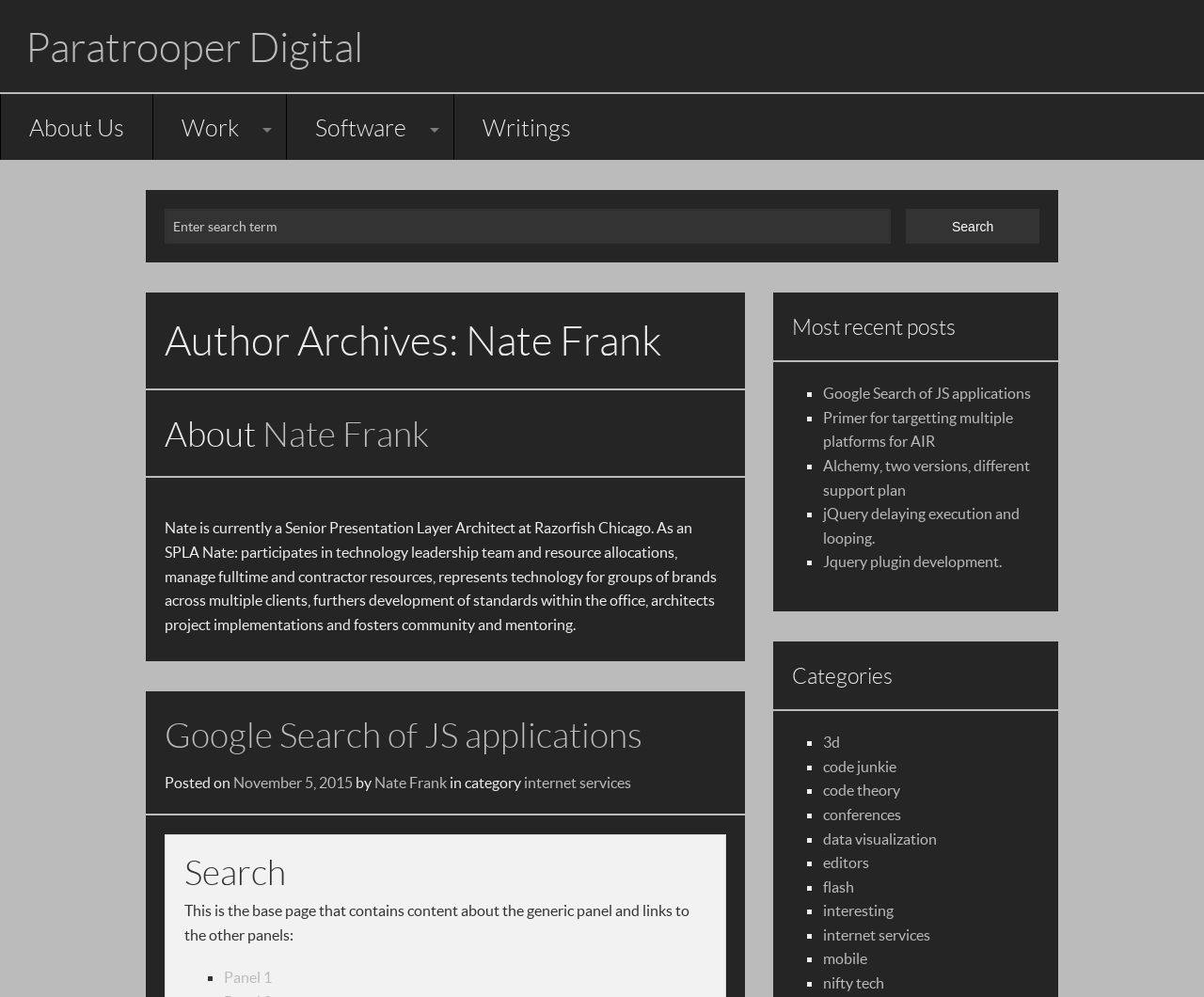Find and extract the text of the primary heading on the webpage.

Author Archives: Nate Frank